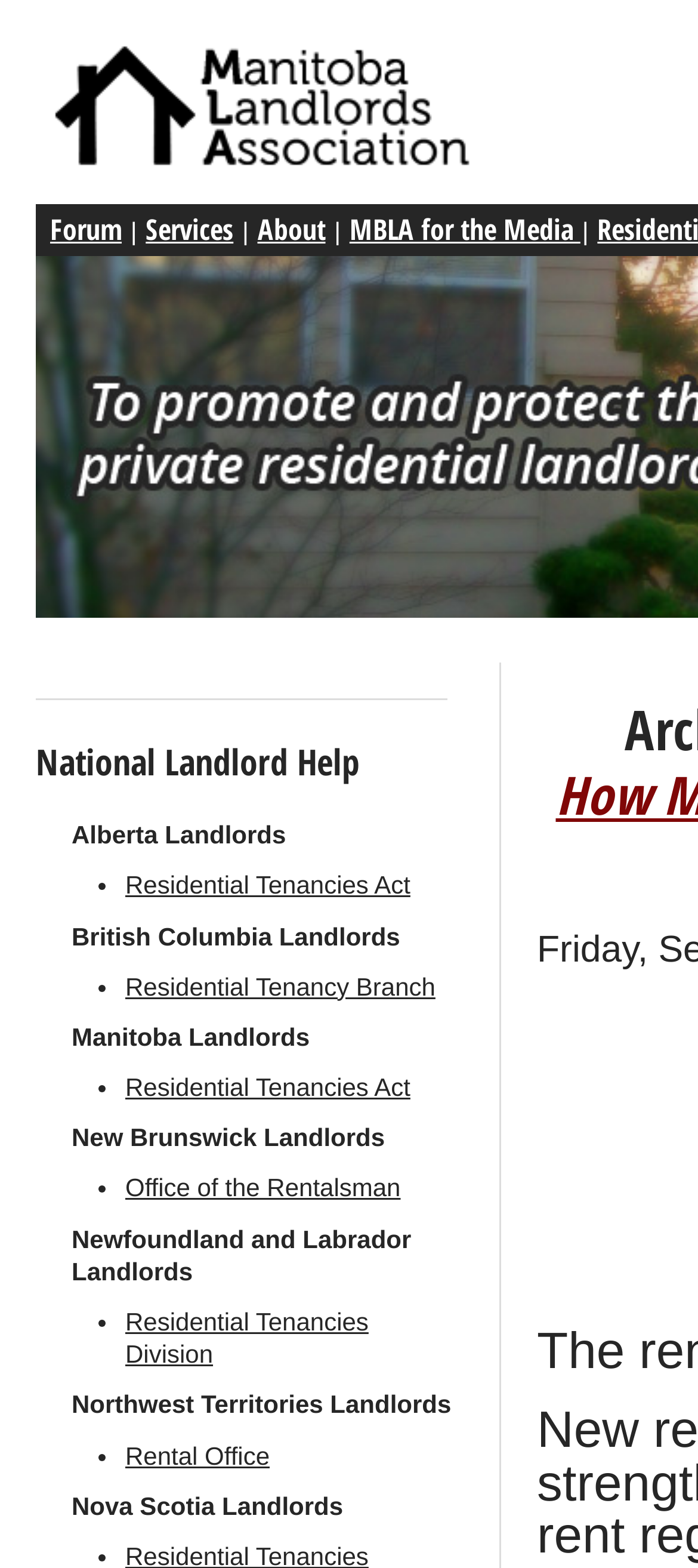Locate the bounding box coordinates of the area to click to fulfill this instruction: "Learn about Residential Tenancy Branch". The bounding box should be presented as four float numbers between 0 and 1, in the order [left, top, right, bottom].

[0.179, 0.619, 0.641, 0.639]